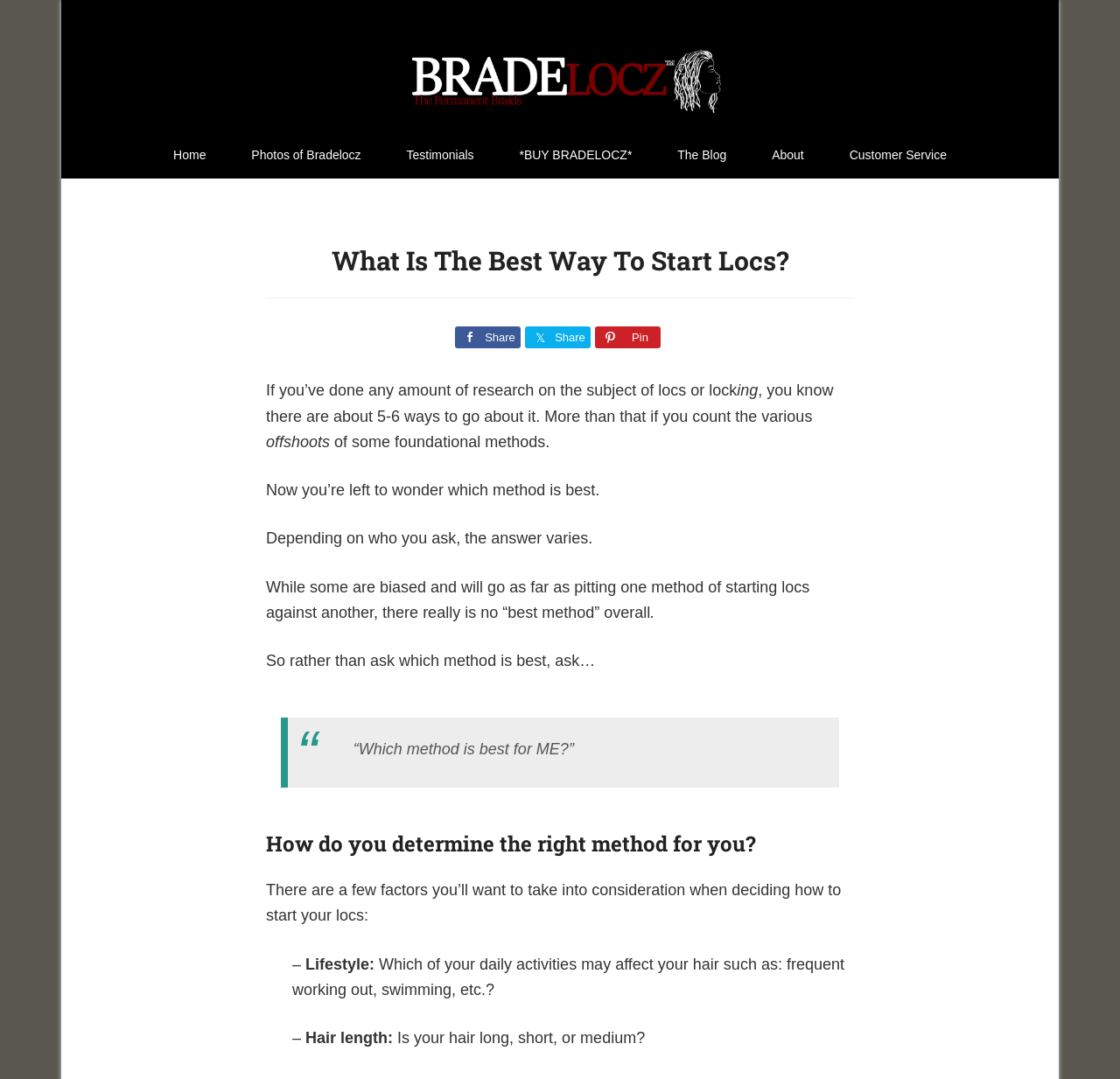Please give the bounding box coordinates of the area that should be clicked to fulfill the following instruction: "Share on Facebook". The coordinates should be in the format of four float numbers from 0 to 1, i.e., [left, top, right, bottom].

[0.406, 0.303, 0.465, 0.323]